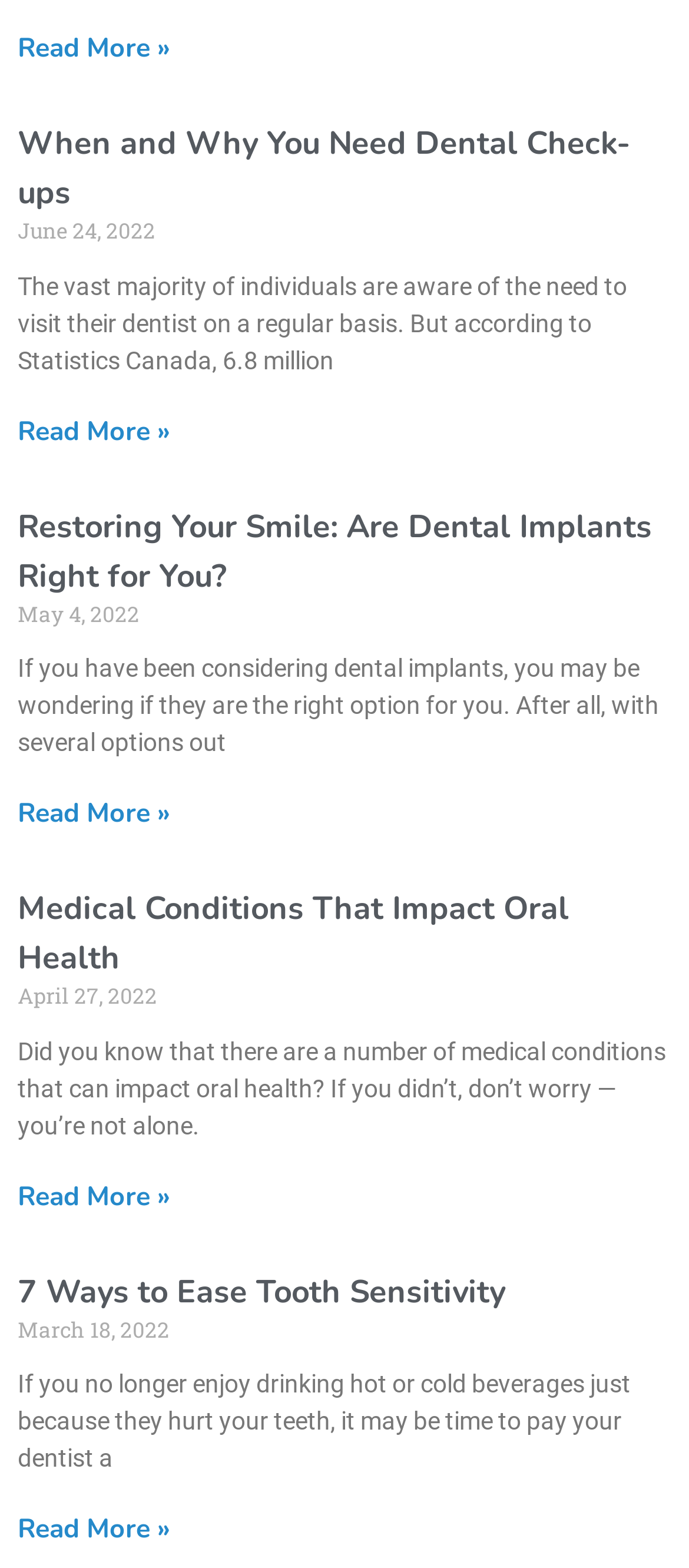Answer the question using only one word or a concise phrase: What is the topic of the first article?

Bad Breath